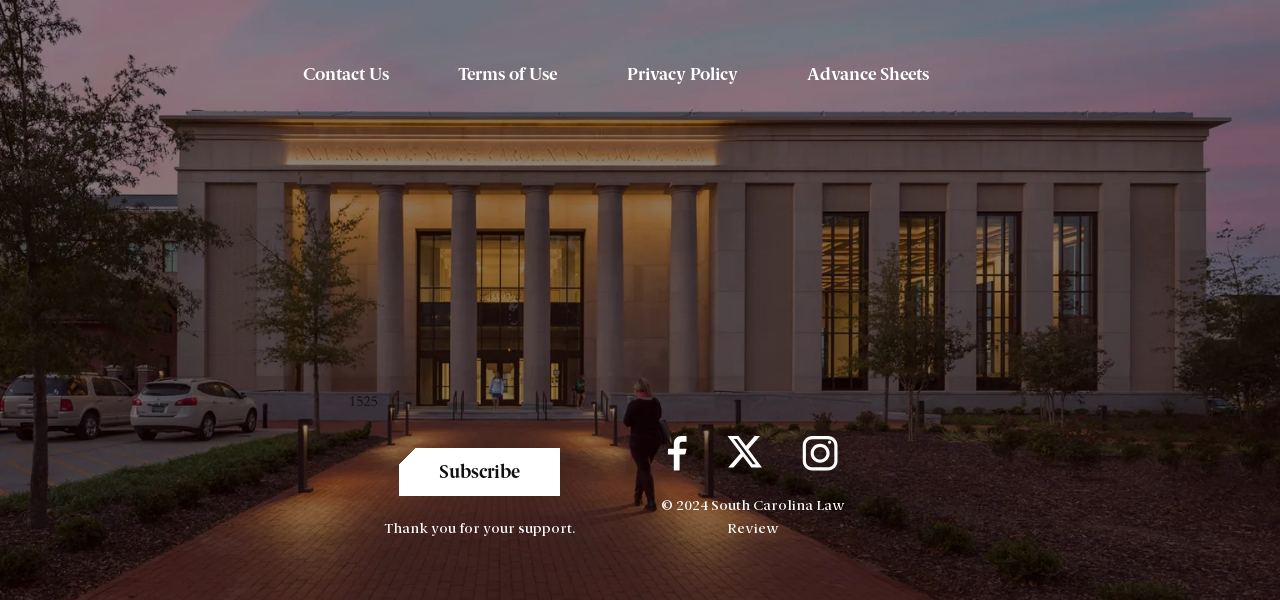What time of day is depicted in the image?
Using the image as a reference, give a one-word or short phrase answer.

Evening